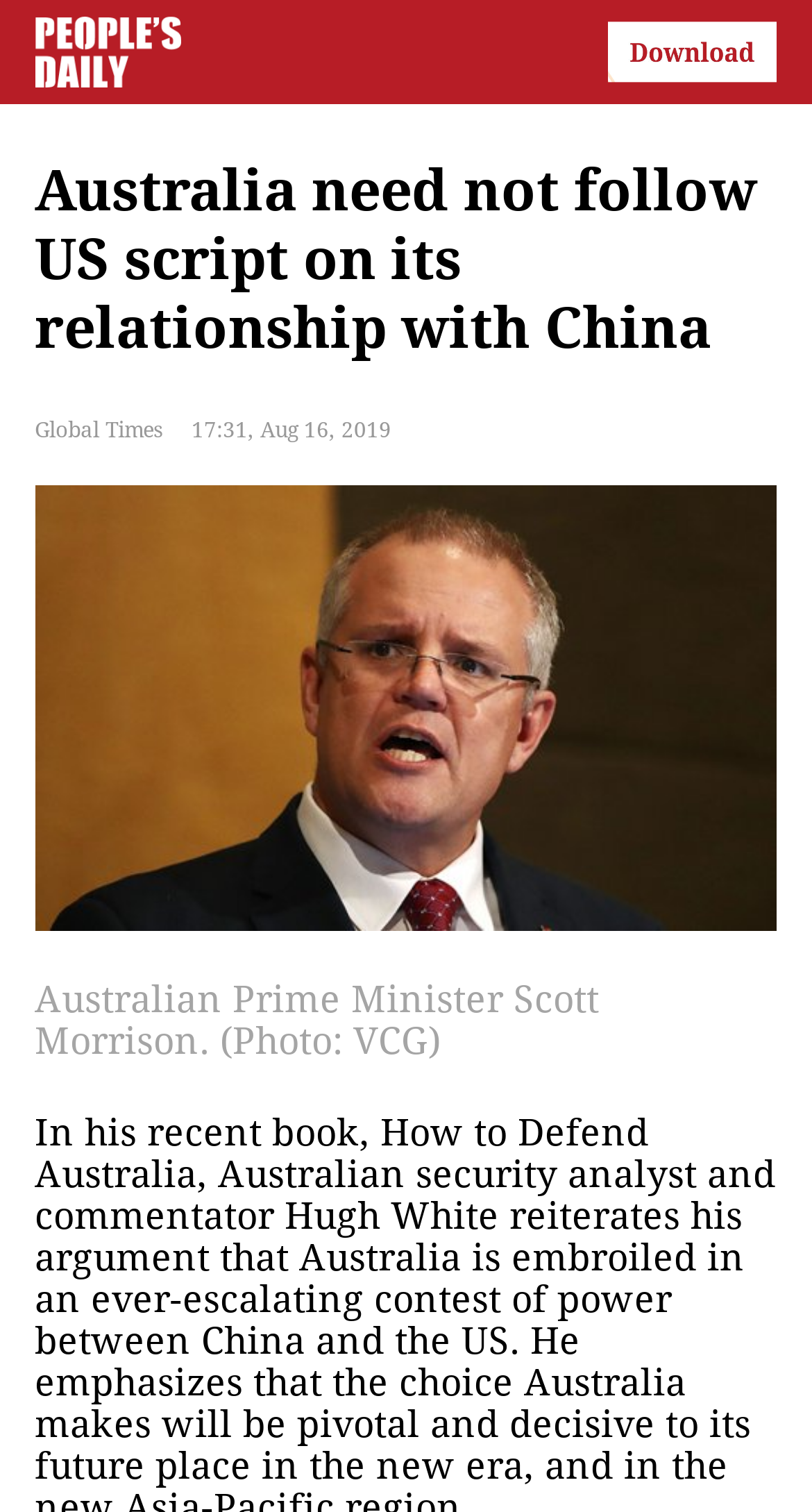Construct a thorough caption encompassing all aspects of the webpage.

The webpage appears to be a news article or opinion piece discussing Australia's relationship with China. At the top of the page, there is a logo or icon from the "People's Daily English language App" on the left side, accompanied by a smaller image on the right side. 

Below these images, the title of the article "Australia need not follow US script on its relationship with China" is prominently displayed, taking up most of the width of the page. 

Underneath the title, there is a byline or publication information "Global Times" on the left, followed by the date and time "17:31, Aug 16, 2019" on the right. 

Further down, there is a large image that spans almost the entire width of the page, possibly an illustration or a photograph related to the article. 

Finally, at the bottom of the page, there is a caption "Australian Prime Minister Scott Morrison. (Photo: VCG)" which suggests that the image above is a photo of the Australian Prime Minister.